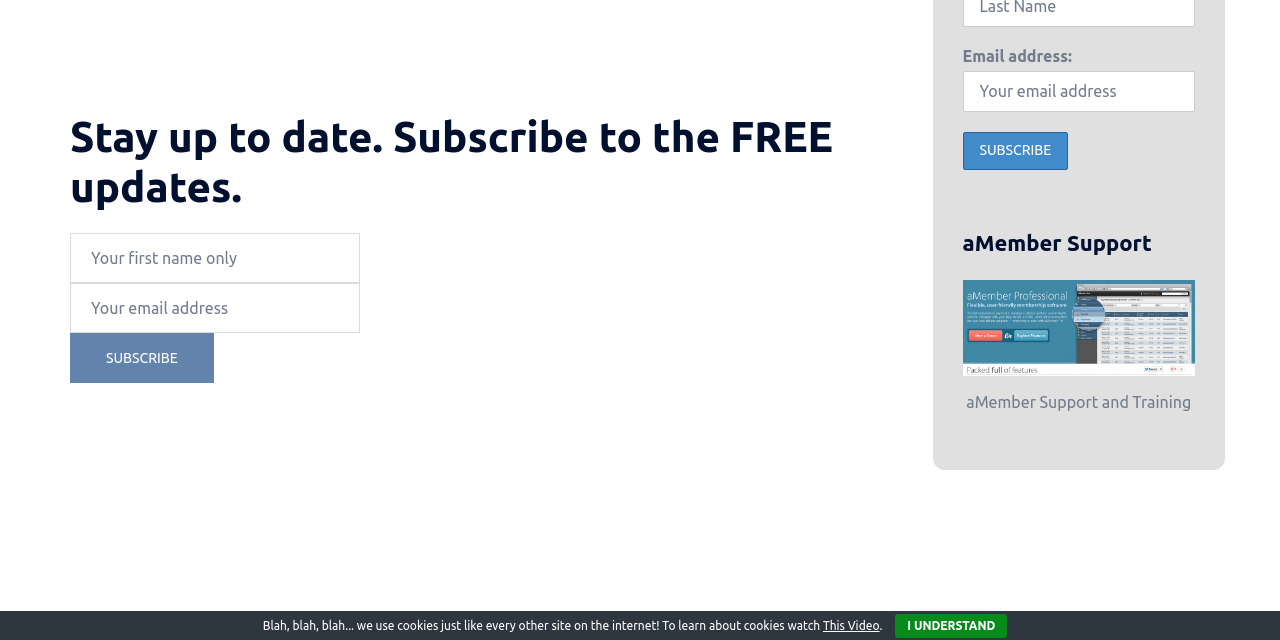Locate the bounding box for the described UI element: "I Understand". Ensure the coordinates are four float numbers between 0 and 1, formatted as [left, top, right, bottom].

[0.699, 0.959, 0.787, 0.997]